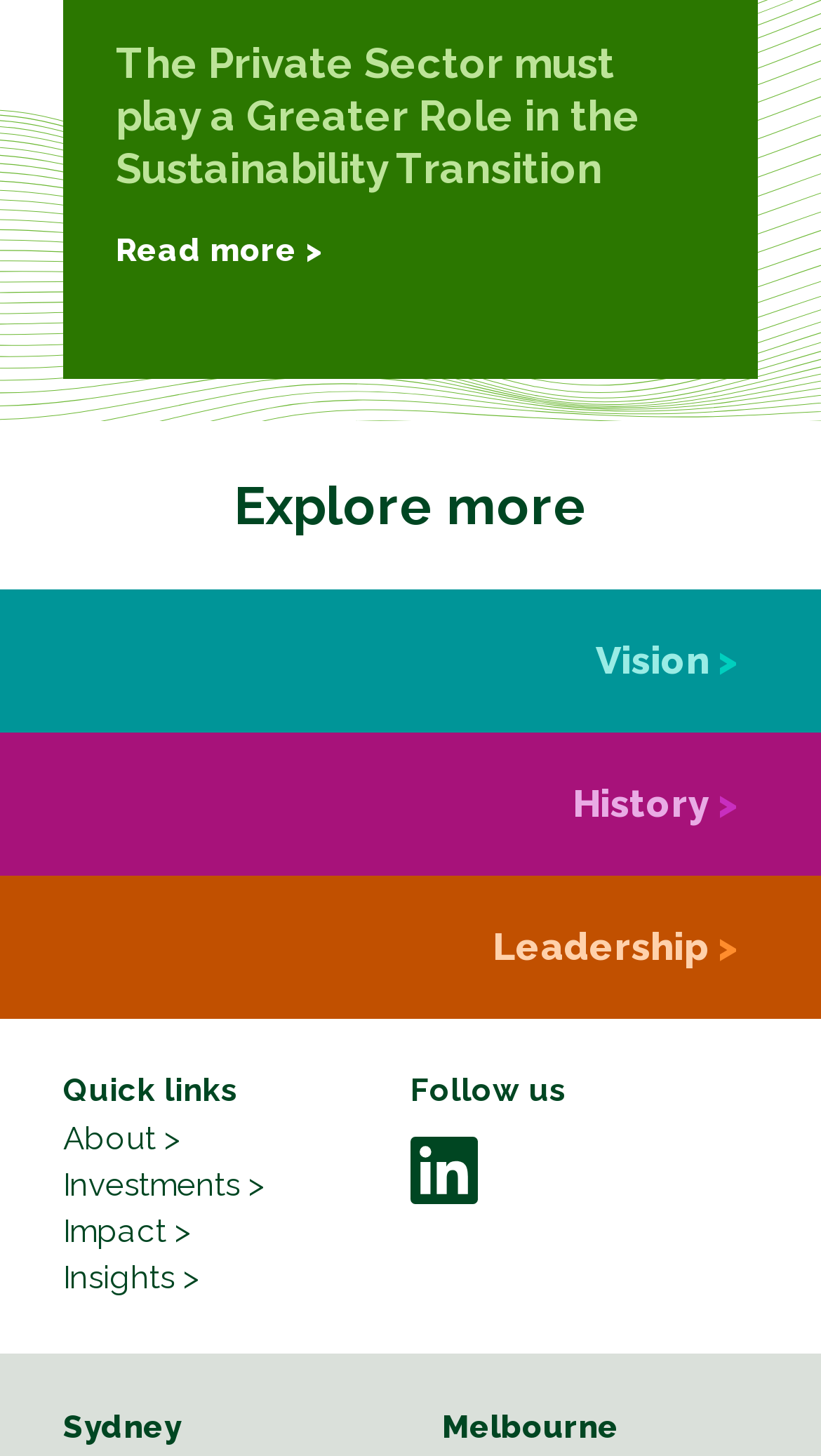Please provide a brief answer to the following inquiry using a single word or phrase:
How many cities are mentioned?

2